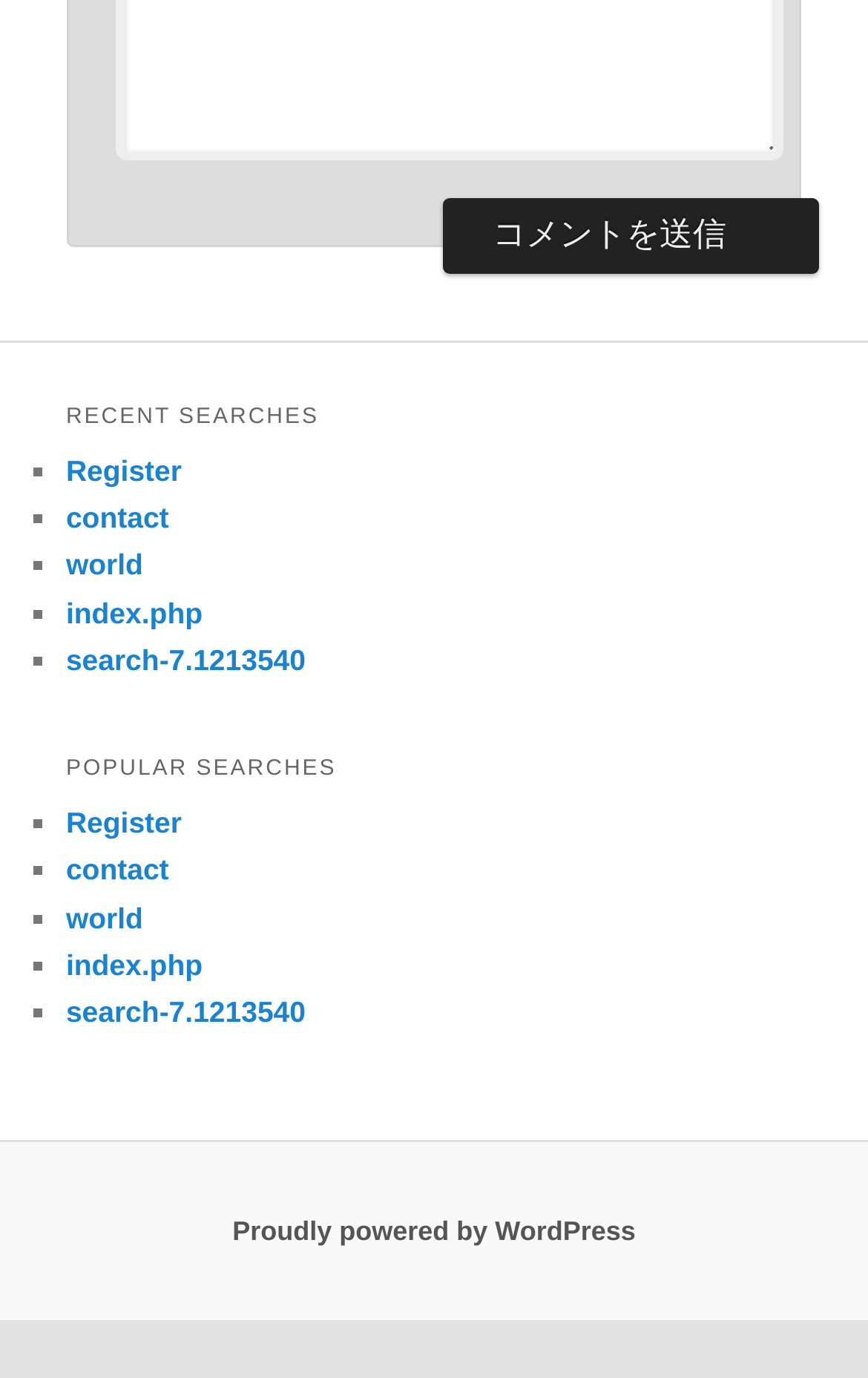What are the two sections on the webpage?
Please provide a comprehensive answer based on the details in the screenshot.

The webpage has two main sections, one with the heading 'RECENT SEARCHES' and the other with the heading 'POPULAR SEARCHES', which suggests that these two sections are the main categories of the webpage.